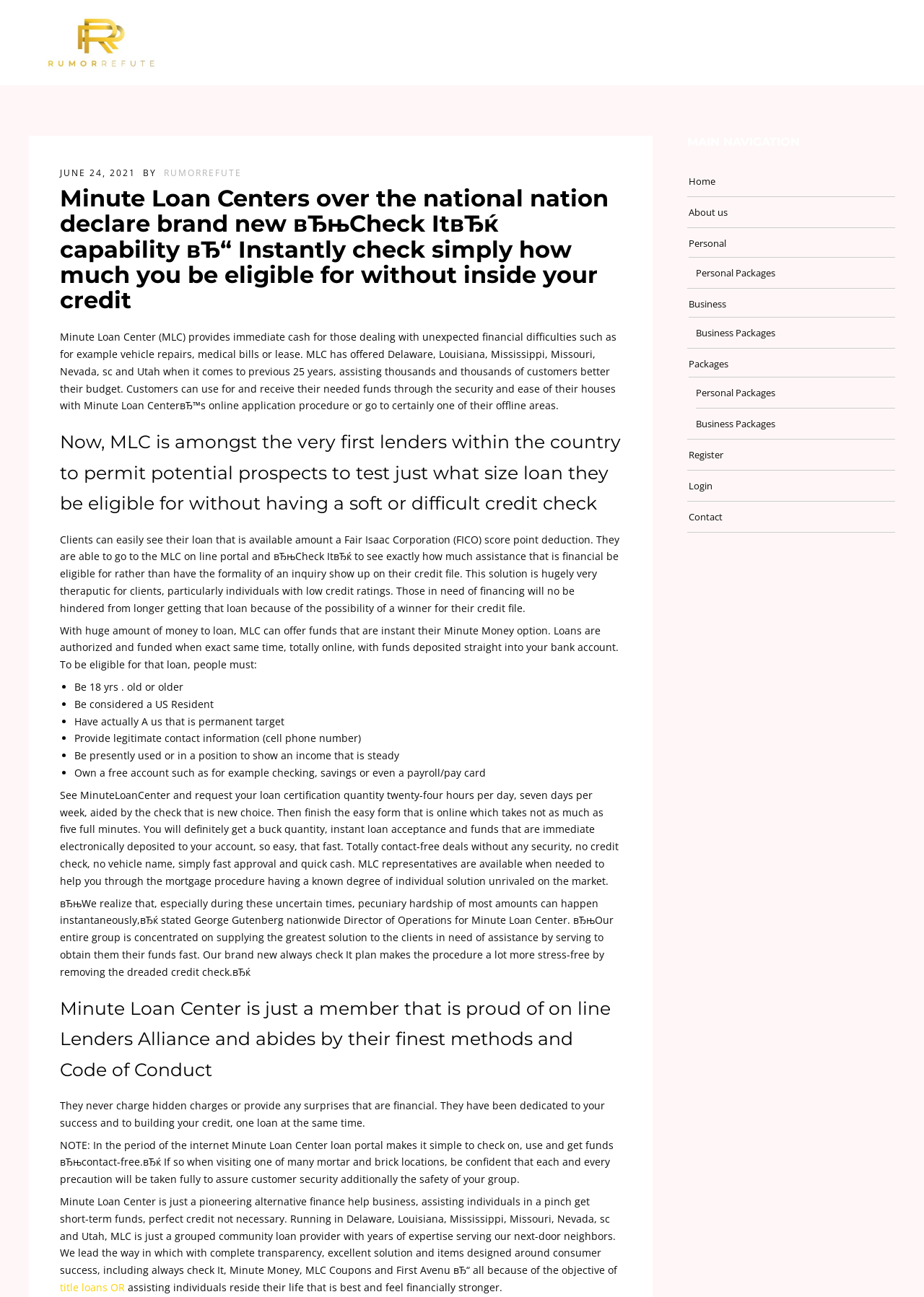What is the purpose of the 'Check It' feature?
Based on the visual, give a brief answer using one word or a short phrase.

To check loan eligibility without a credit check